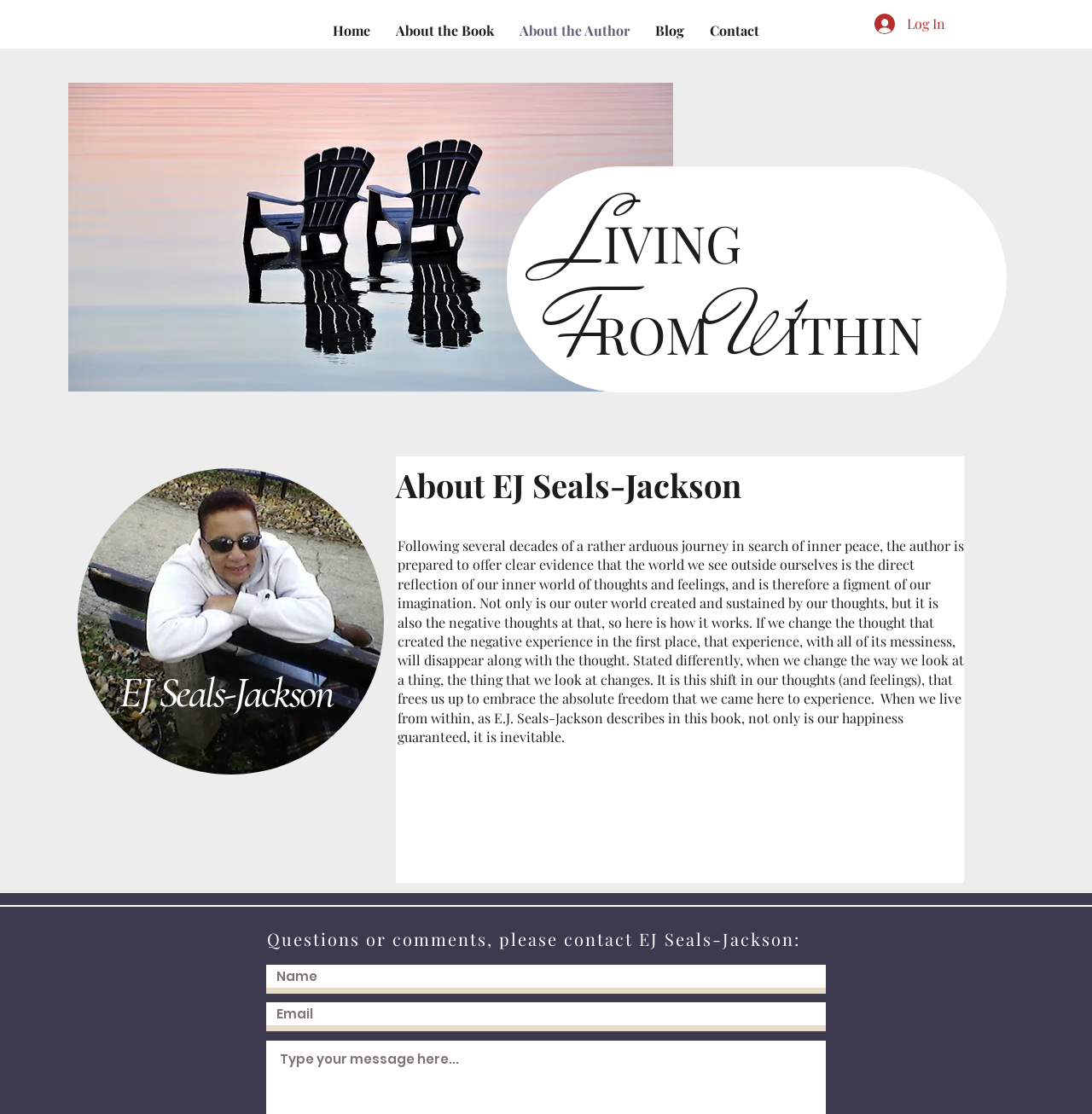Who is the author of this book?
From the screenshot, provide a brief answer in one word or phrase.

EJ Seals-Jackson